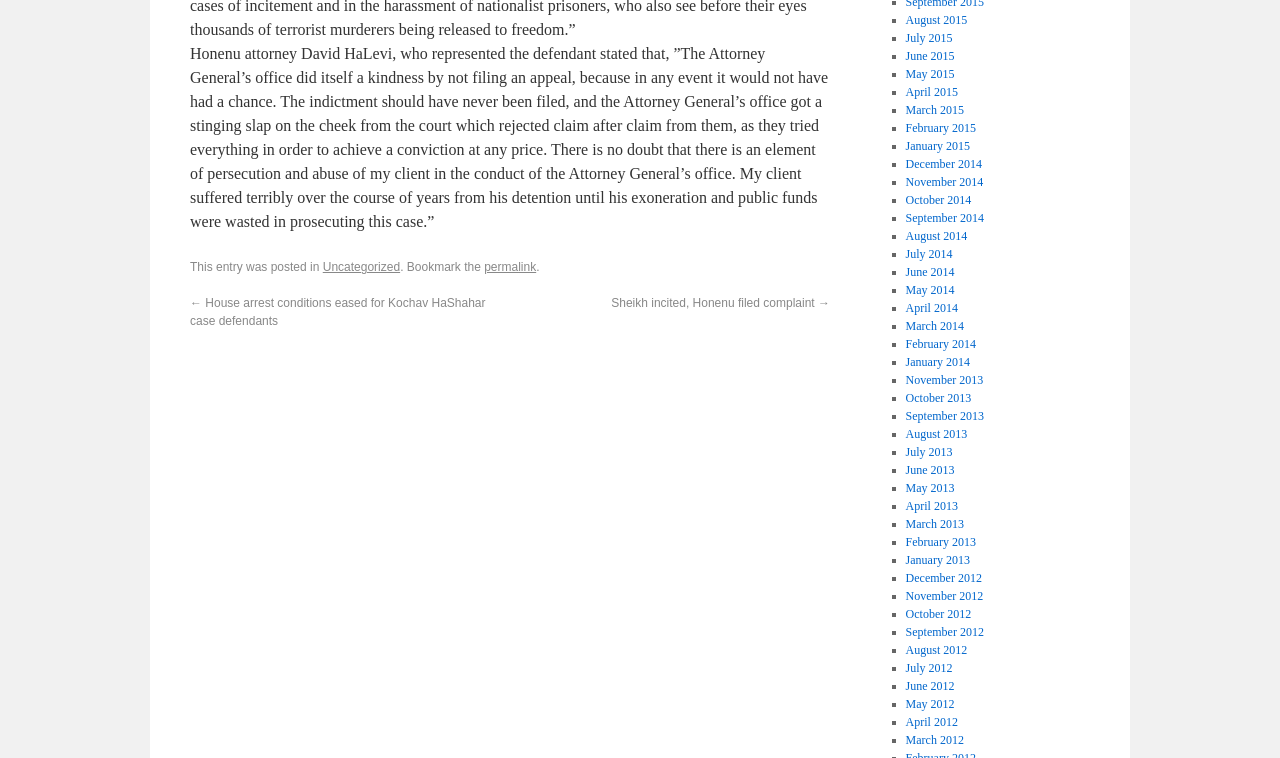Specify the bounding box coordinates of the element's region that should be clicked to achieve the following instruction: "Go to the next page". The bounding box coordinates consist of four float numbers between 0 and 1, in the format [left, top, right, bottom].

[0.478, 0.391, 0.648, 0.409]